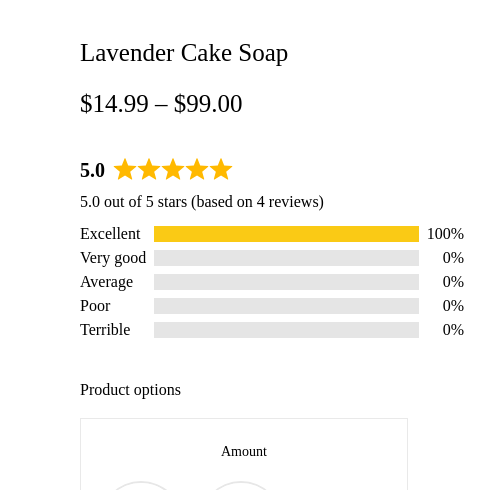Offer an in-depth description of the image.

This image showcases the product information for "Lavender Cake Soap," featuring vibrant graphical elements to attract potential buyers. The soap is priced between $14.99 and $99.00, depending on the selected size. An impressive 5.0 out of 5 stars rating indicates exceptional customer satisfaction, based on 4 reviews, with all respondents rating it as "Excellent." 

The visual representation includes a star rating system where the stars are filled to illustrate the outstanding rating, coupled with a detailed breakdown of performance: 100% of reviews commend it as excellent, while other categories—such as "Very good," "Average," "Poor," and "Terrible"—report no ratings in their favor. Below this information, there's a section labeled "Product options," clearly indicating the choice of "Amount" for the soap slices, though specific options are not visible in this image. This detailed presentation emphasizes the quality and appeal of the Lavender Cake Soap, potentially influencing customers' purchasing decisions.